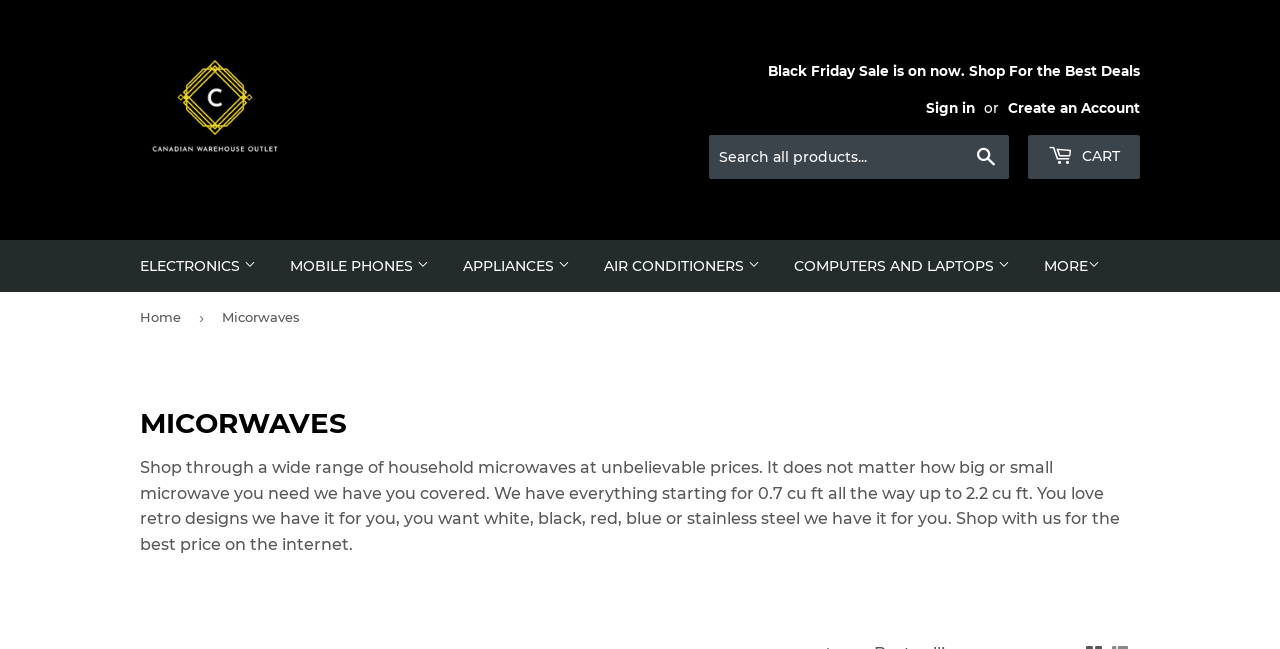Can you find the bounding box coordinates for the element that needs to be clicked to execute this instruction: "Sign in to your account"? The coordinates should be given as four float numbers between 0 and 1, i.e., [left, top, right, bottom].

[0.723, 0.154, 0.762, 0.179]